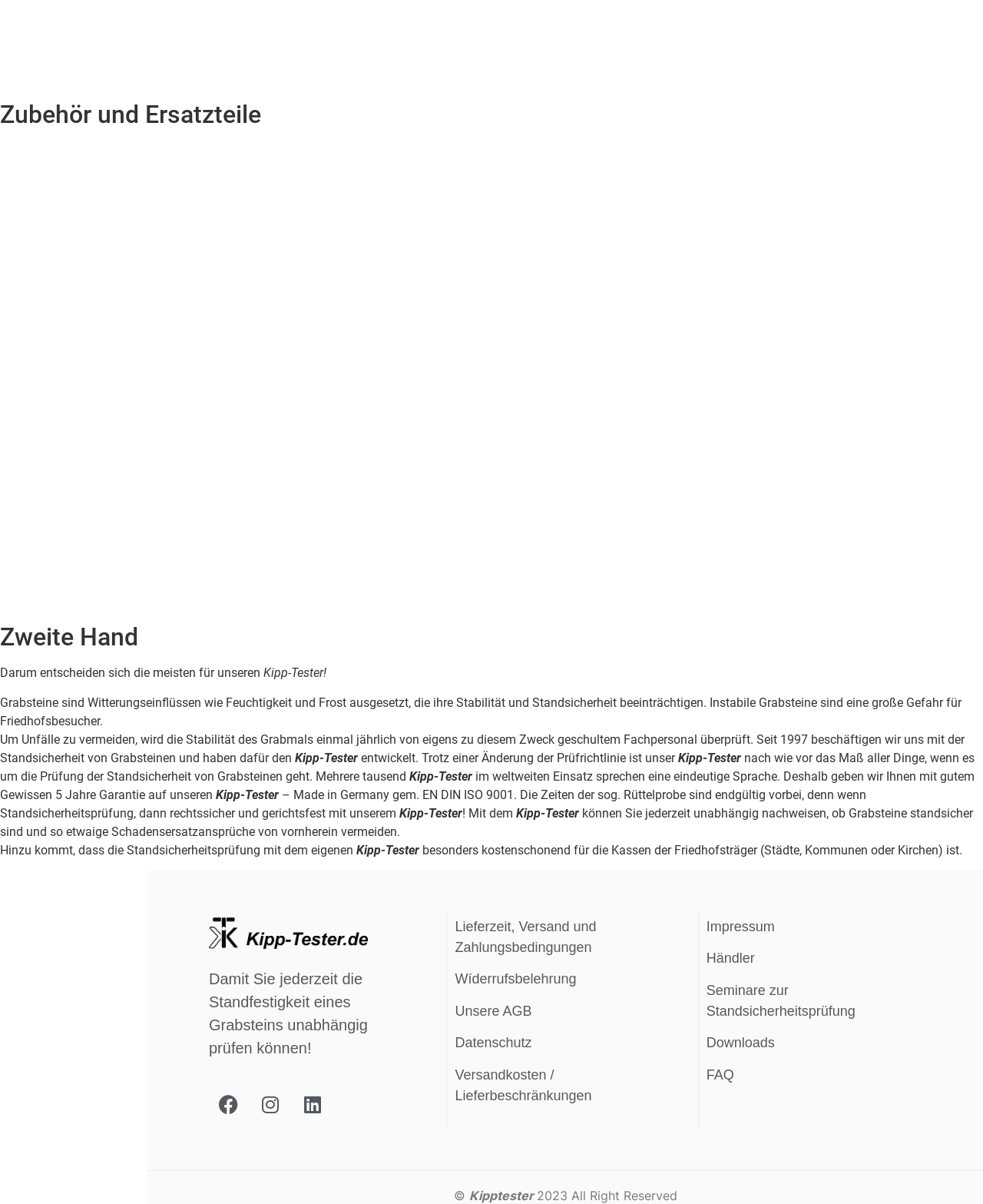What is the main topic of this webpage?
Based on the image content, provide your answer in one word or a short phrase.

Grave stability testing